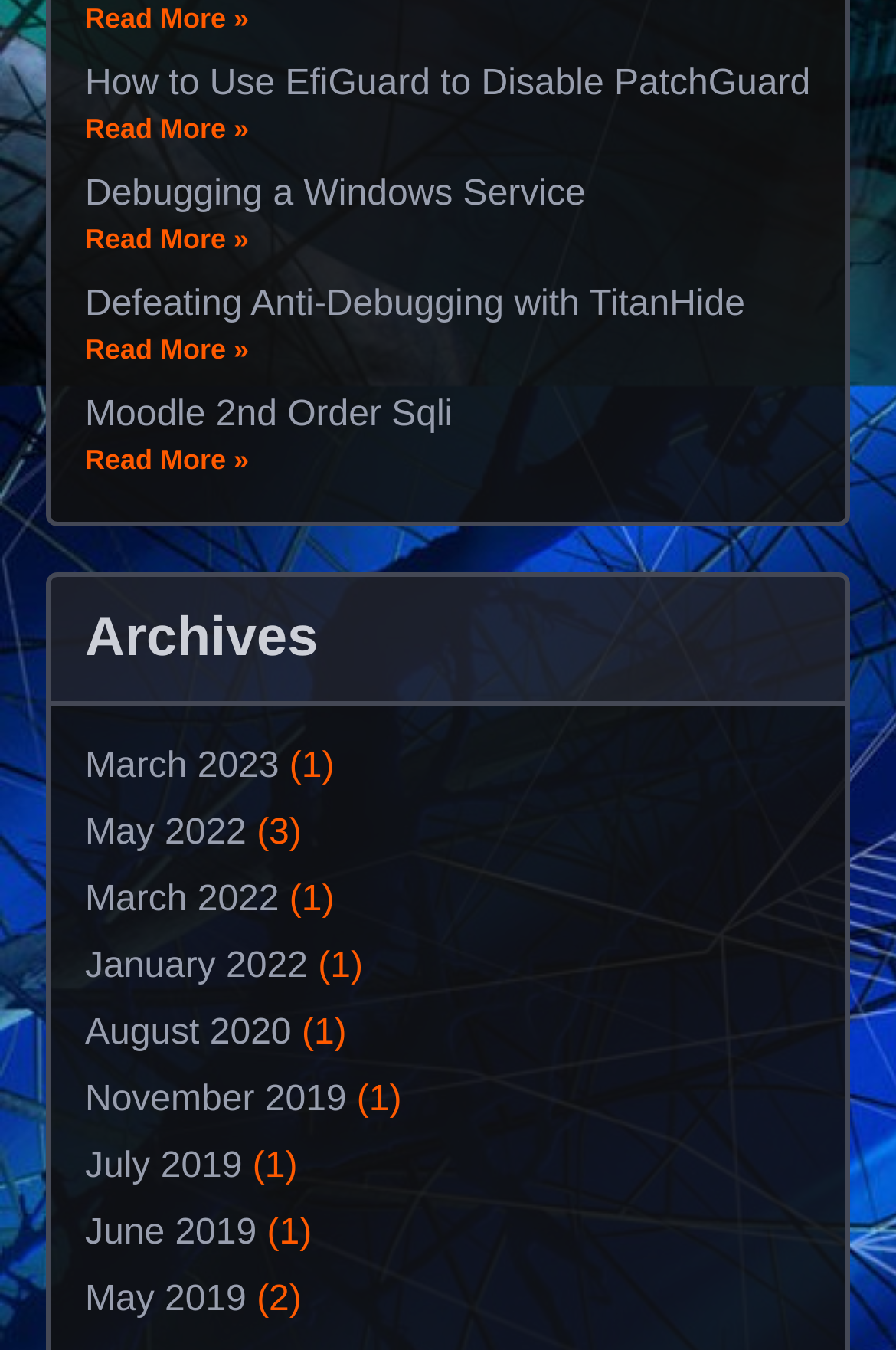Look at the image and give a detailed response to the following question: What is the earliest archive month?

I analyzed the archive links and found that the earliest month is July 2019, which is listed as one of the archive links.